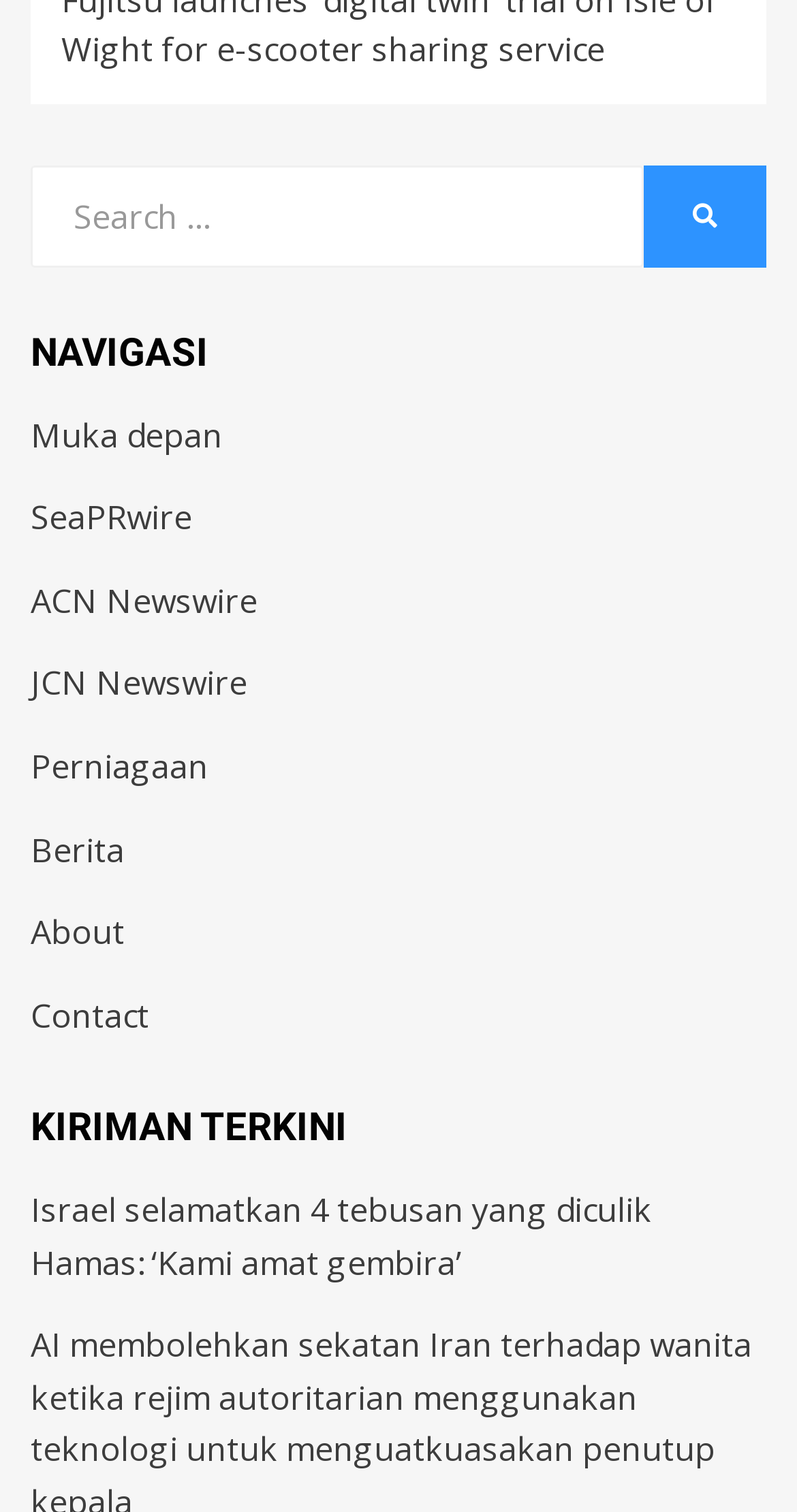Find the bounding box coordinates of the clickable region needed to perform the following instruction: "Visit About page". The coordinates should be provided as four float numbers between 0 and 1, i.e., [left, top, right, bottom].

[0.038, 0.601, 0.156, 0.631]